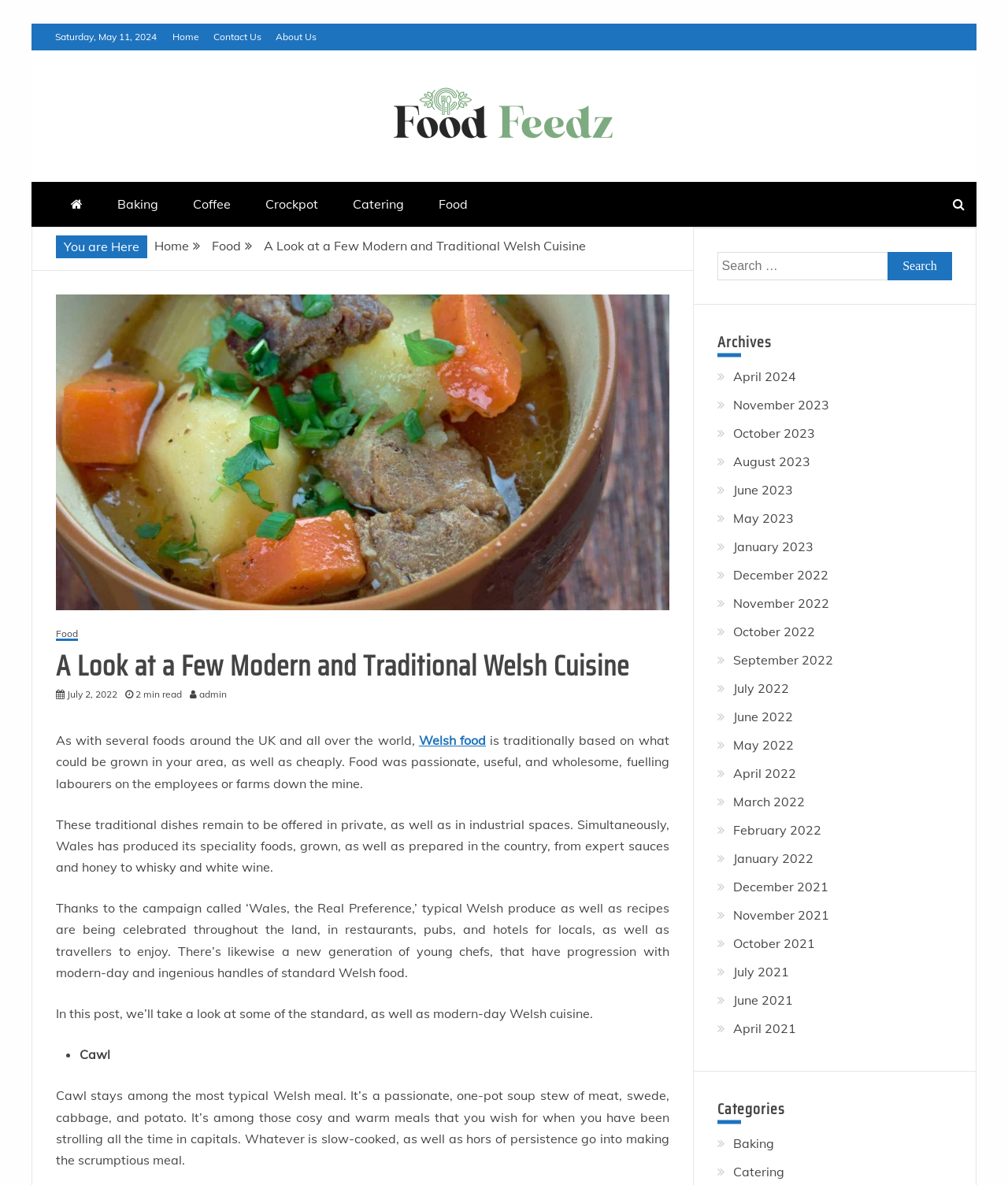Provide a one-word or one-phrase answer to the question:
What is the first traditional Welsh dish mentioned in the article?

Cawl